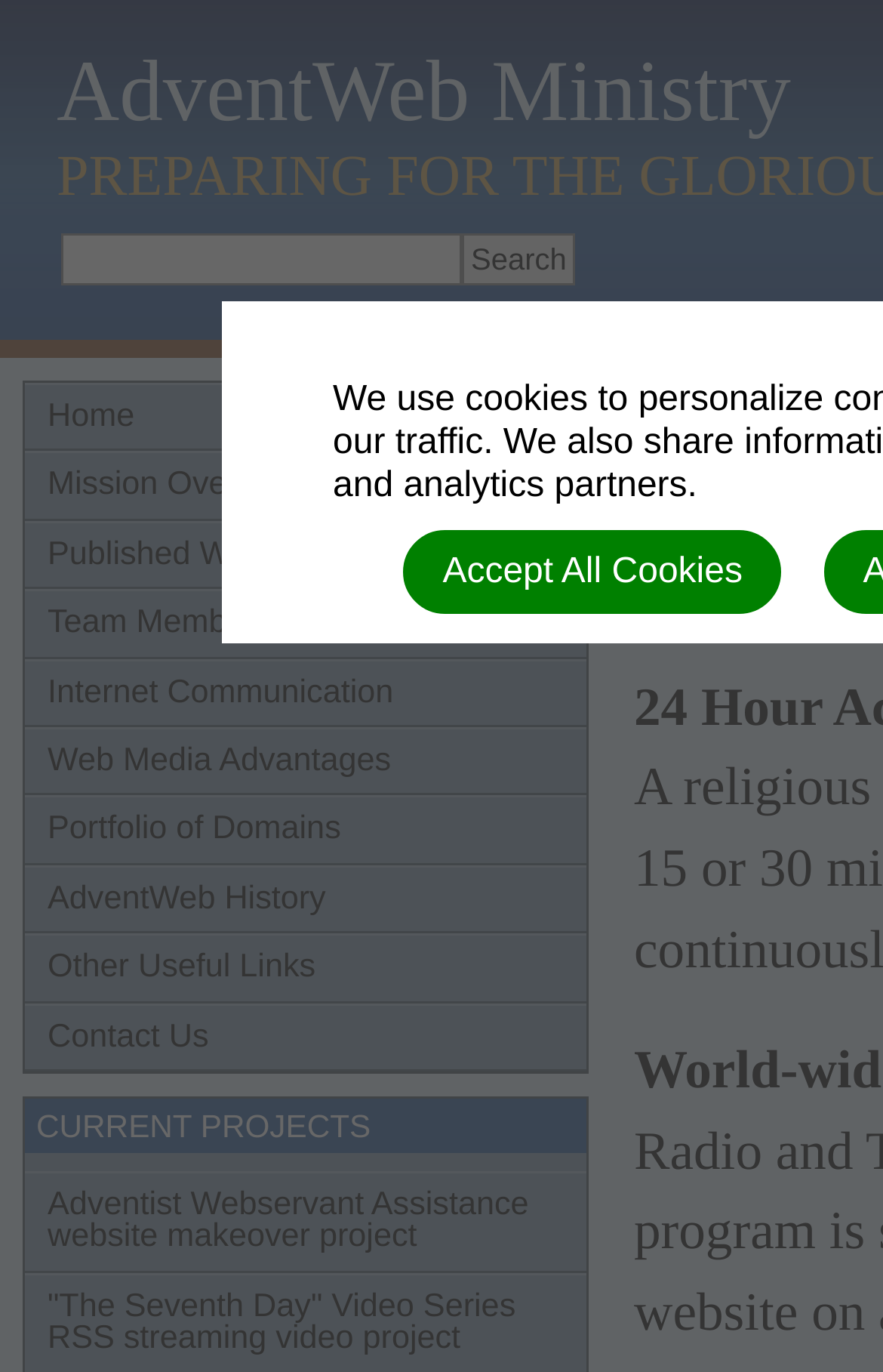Identify the bounding box coordinates of the region that should be clicked to execute the following instruction: "search for a keyword".

[0.069, 0.169, 0.523, 0.207]